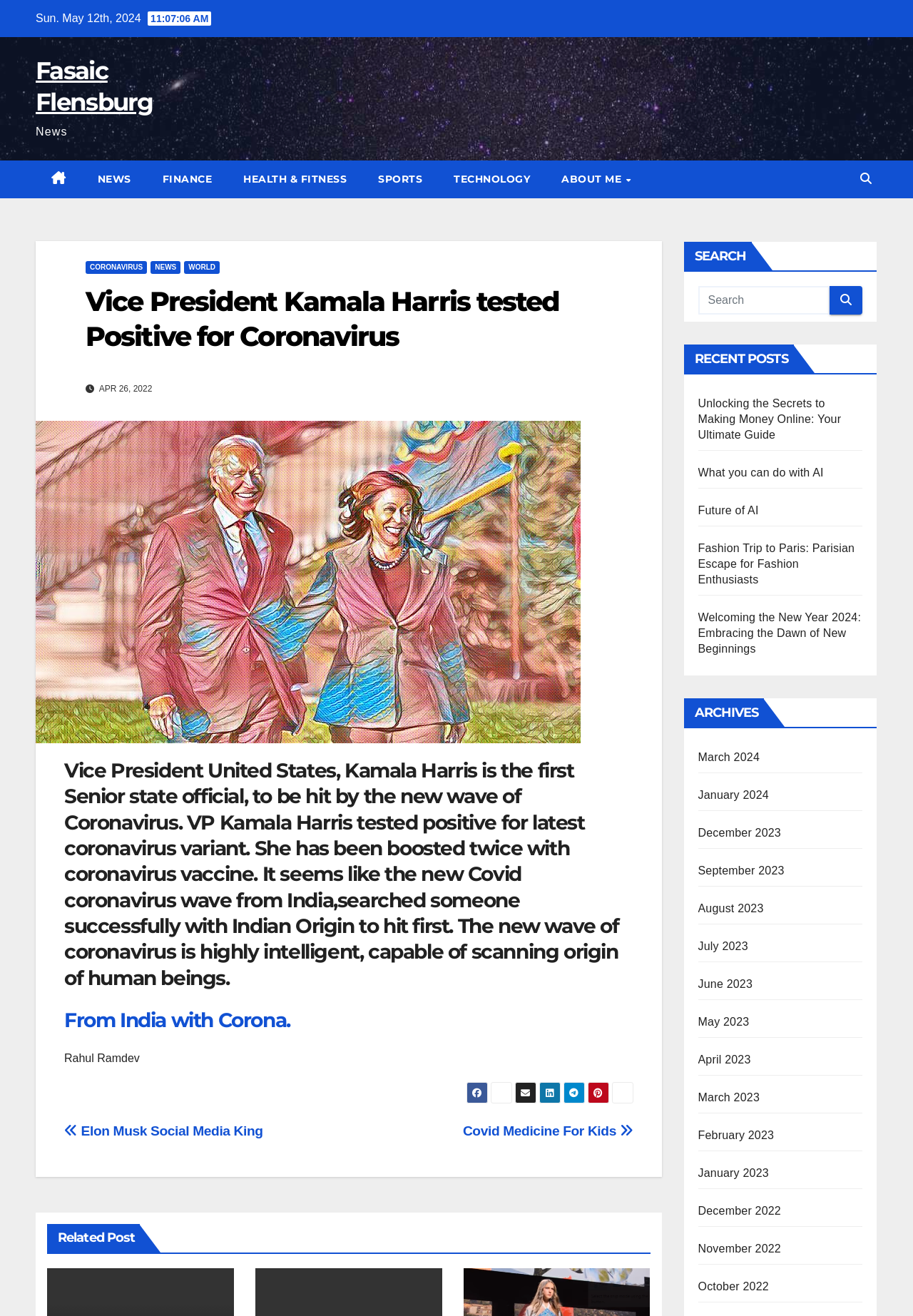Specify the bounding box coordinates of the element's region that should be clicked to achieve the following instruction: "Click on the link to read about Unlocking the Secrets to Making Money Online". The bounding box coordinates consist of four float numbers between 0 and 1, in the format [left, top, right, bottom].

[0.764, 0.302, 0.921, 0.335]